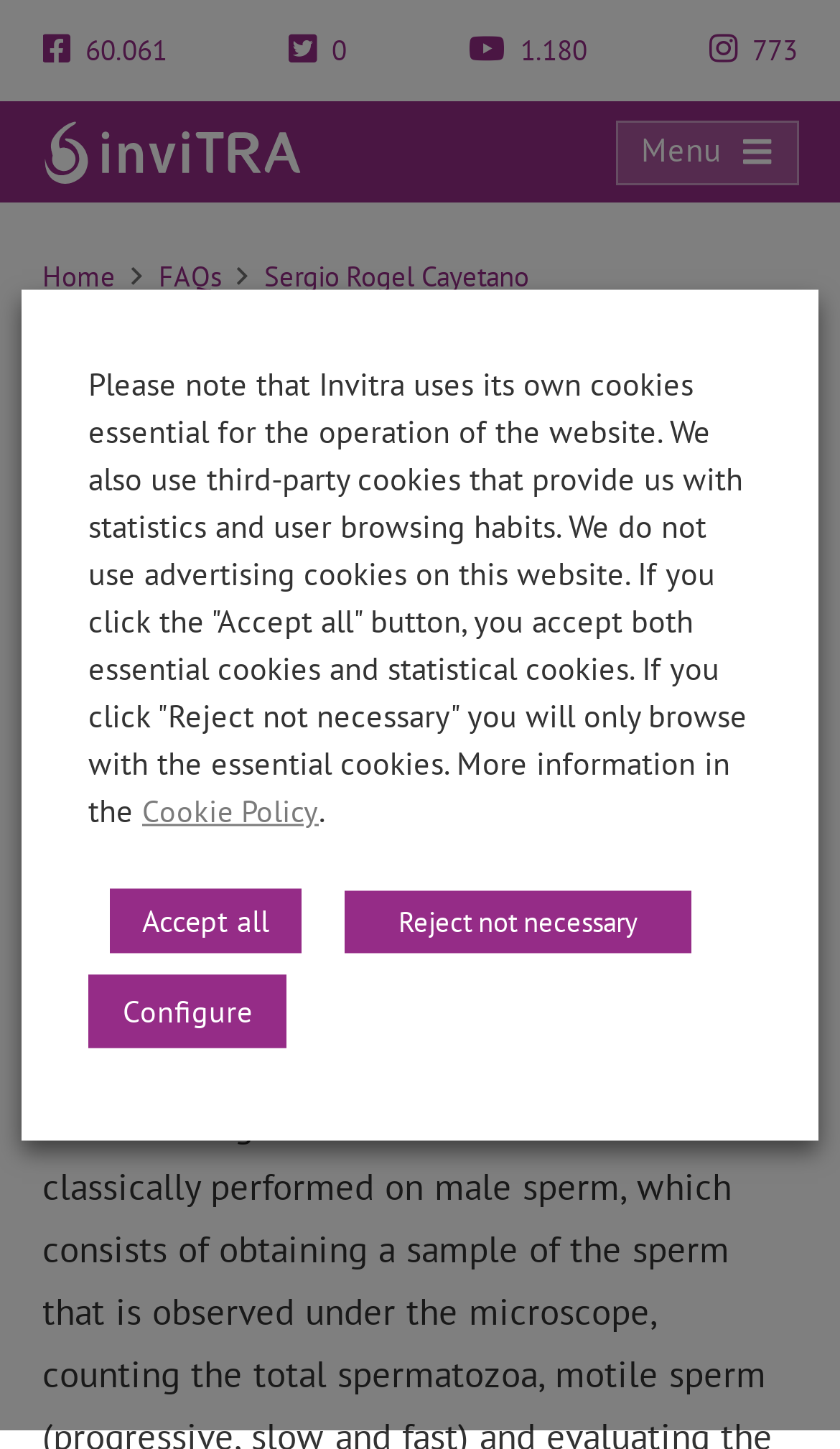Find the bounding box coordinates of the clickable area required to complete the following action: "Click the link to know more about normozoospermia".

[0.05, 0.606, 0.891, 0.724]